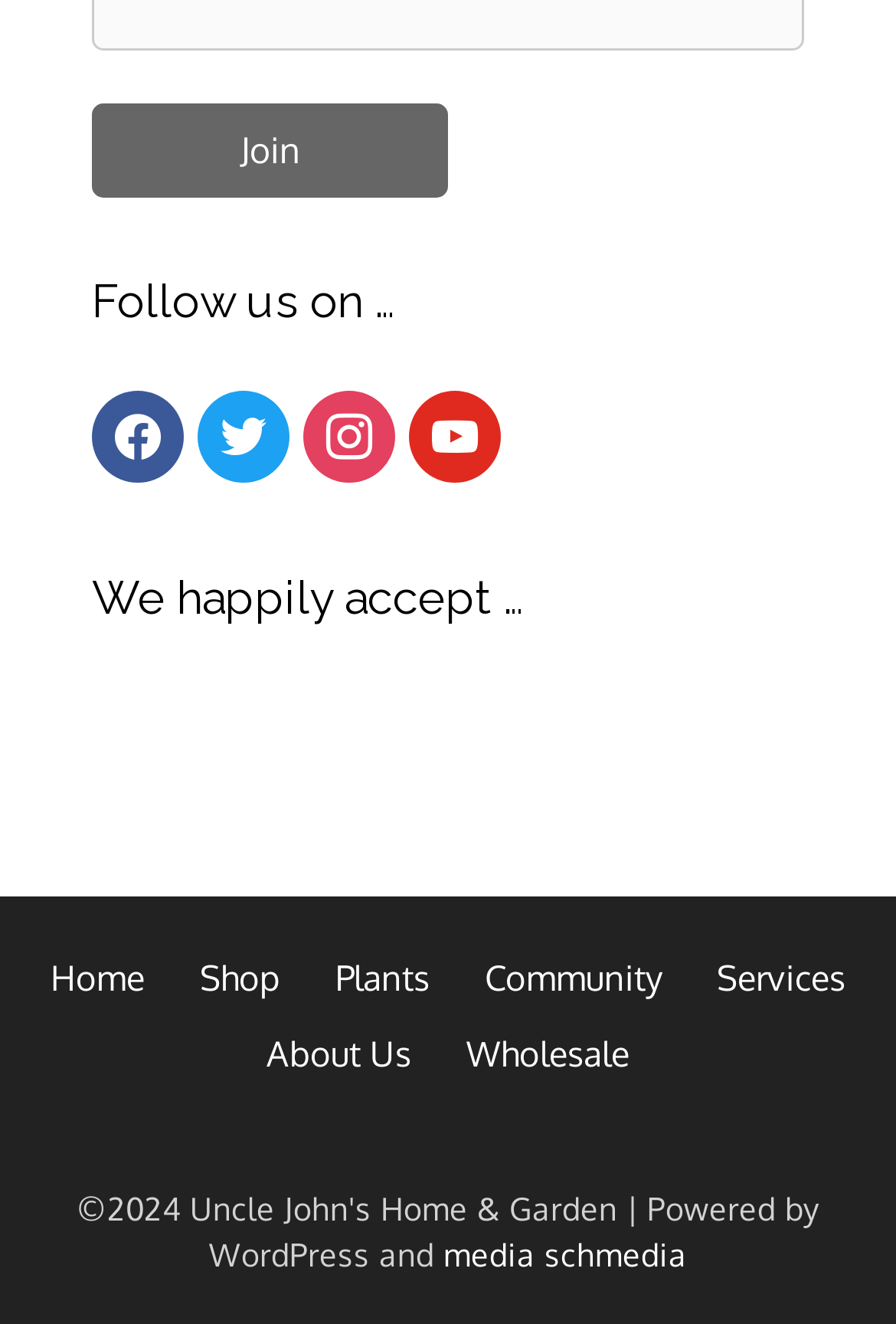Locate the bounding box coordinates of the area you need to click to fulfill this instruction: 'Explore the plants section'. The coordinates must be in the form of four float numbers ranging from 0 to 1: [left, top, right, bottom].

[0.374, 0.722, 0.479, 0.755]